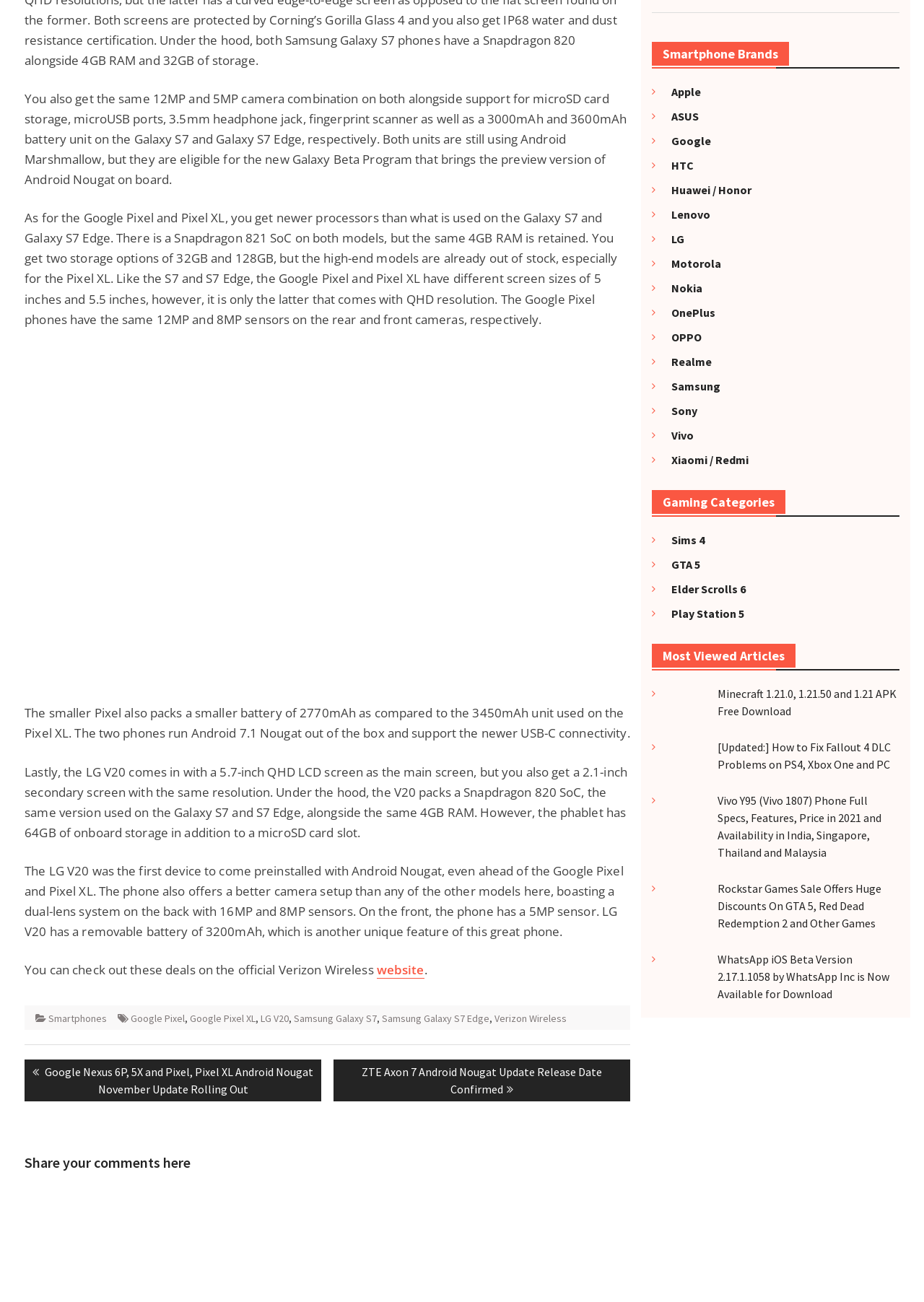How many smartphone brands are listed?
Using the image, elaborate on the answer with as much detail as possible.

I counted the number of links under the 'Smartphone Brands' heading, and there are 15 links, each representing a different smartphone brand.